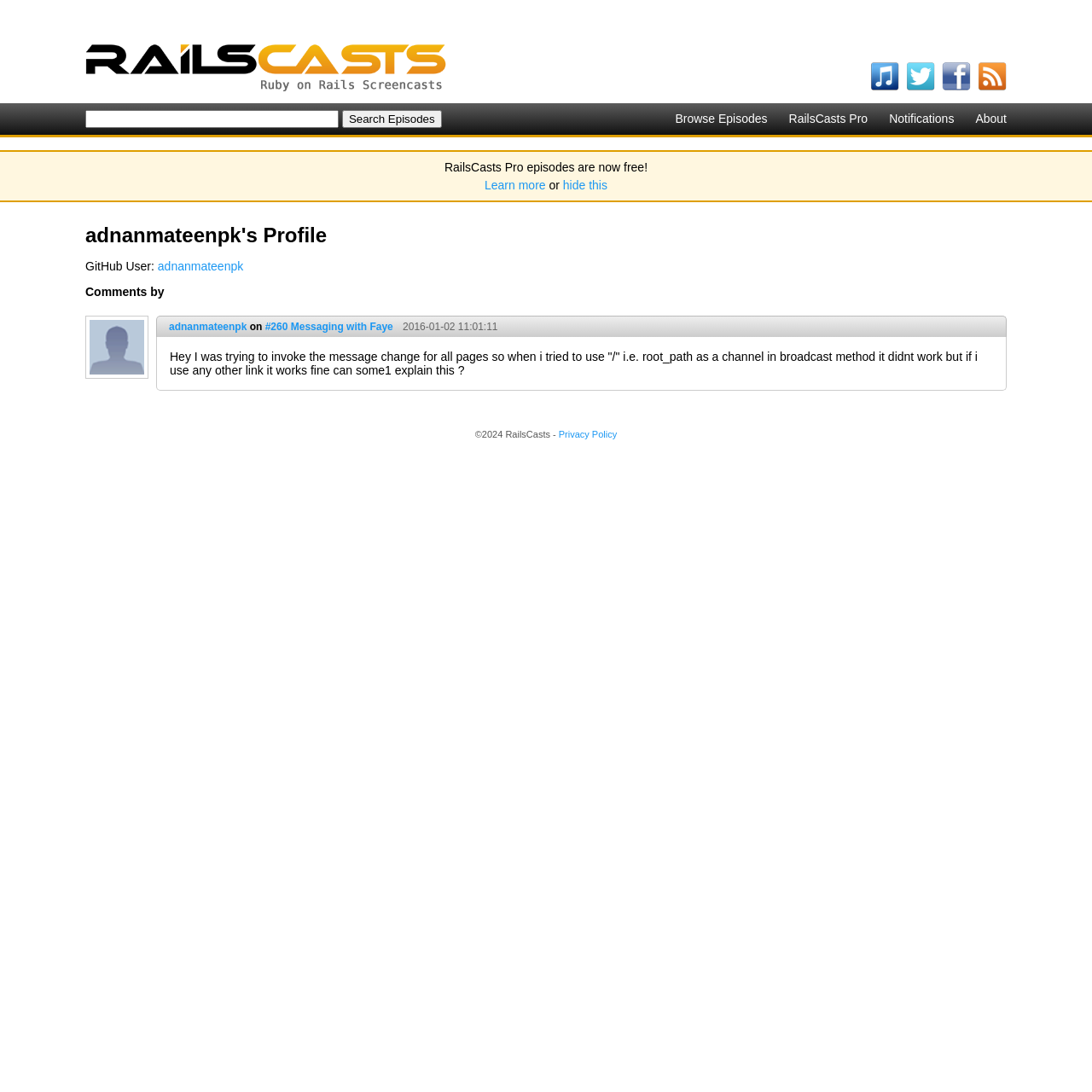Identify the bounding box for the UI element described as: "About". The coordinates should be four float numbers between 0 and 1, i.e., [left, top, right, bottom].

[0.893, 0.102, 0.922, 0.115]